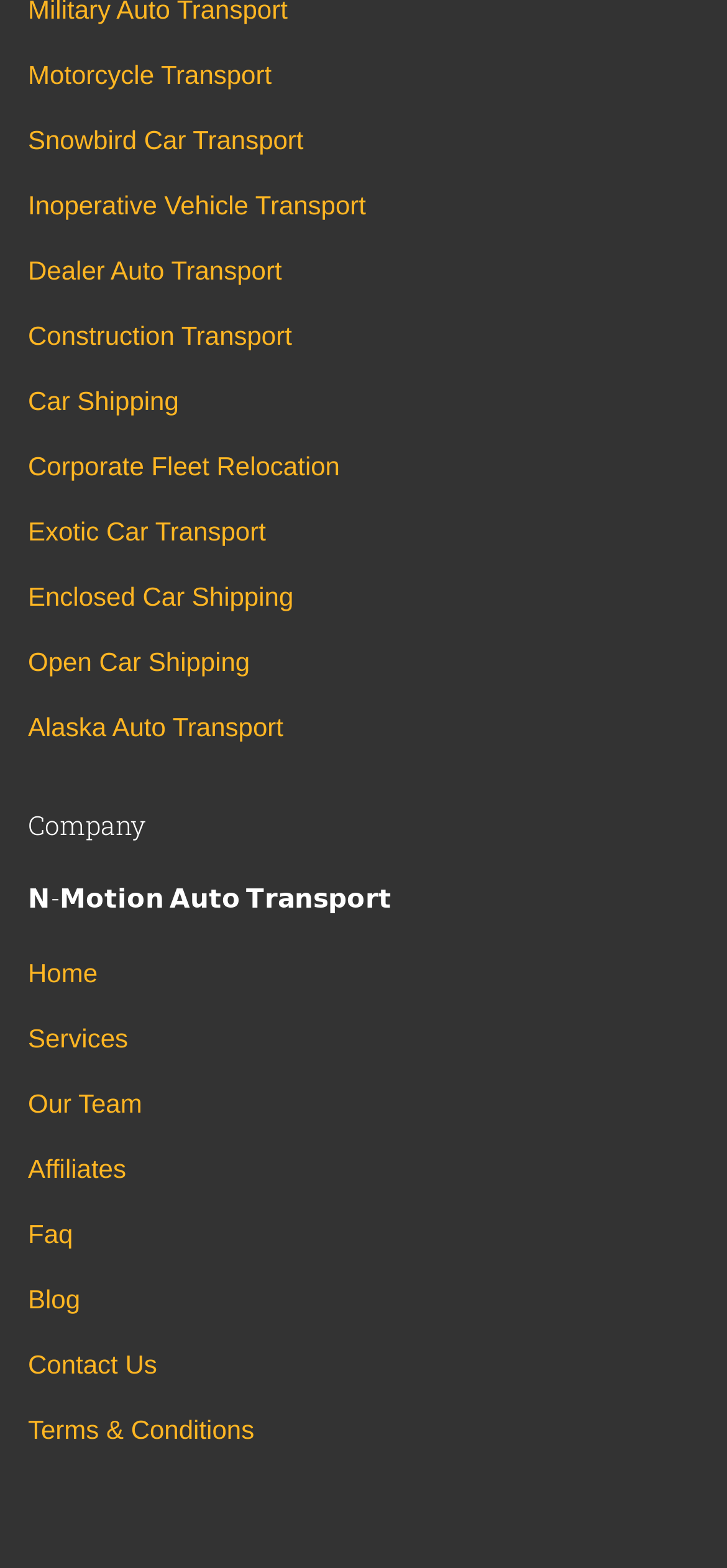Identify the bounding box coordinates of the region that should be clicked to execute the following instruction: "Learn about Motorcycle Transport".

[0.038, 0.034, 0.374, 0.062]